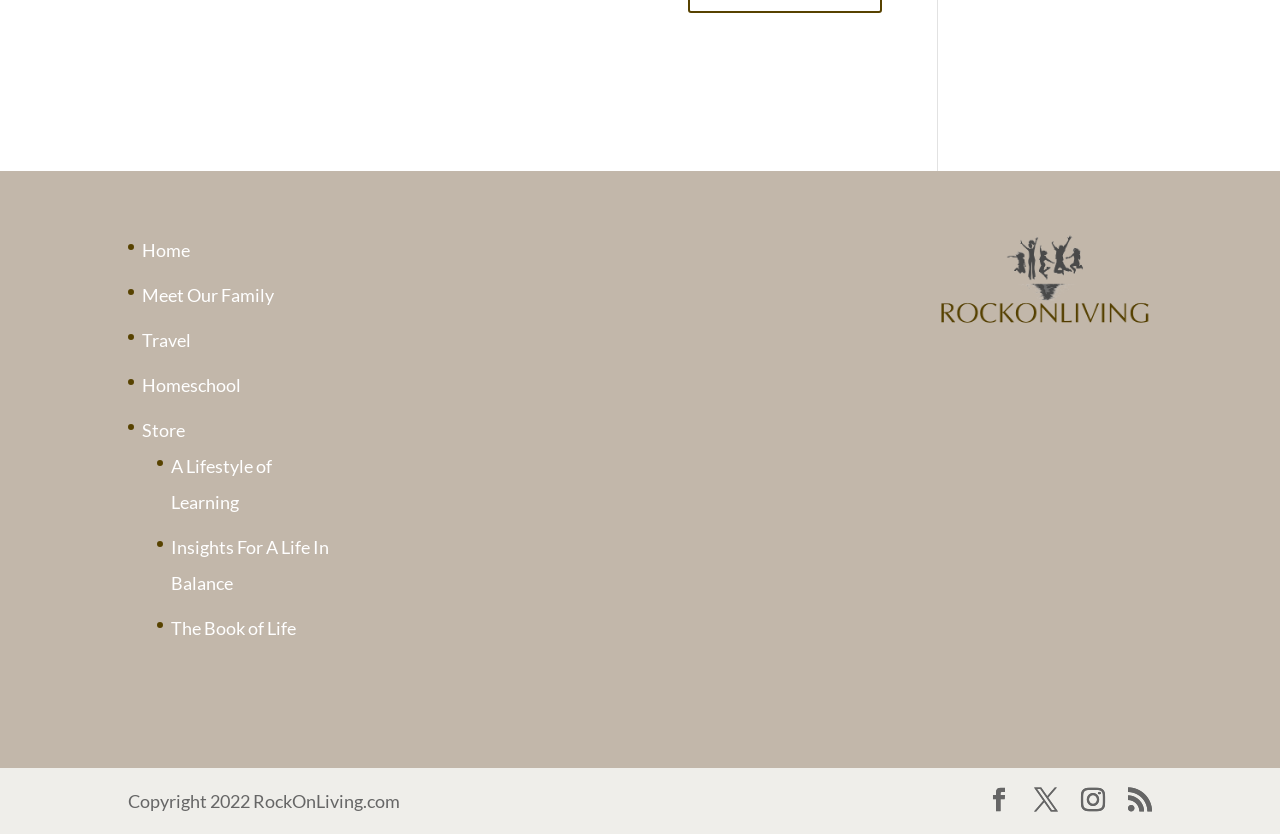How many main navigation links are there?
Carefully analyze the image and provide a detailed answer to the question.

I counted the number of links in the main navigation section, which are 'Home', 'Meet Our Family', 'Travel', 'Homeschool', 'Store', and 'A Lifestyle of Learning'. There are 6 links in total.